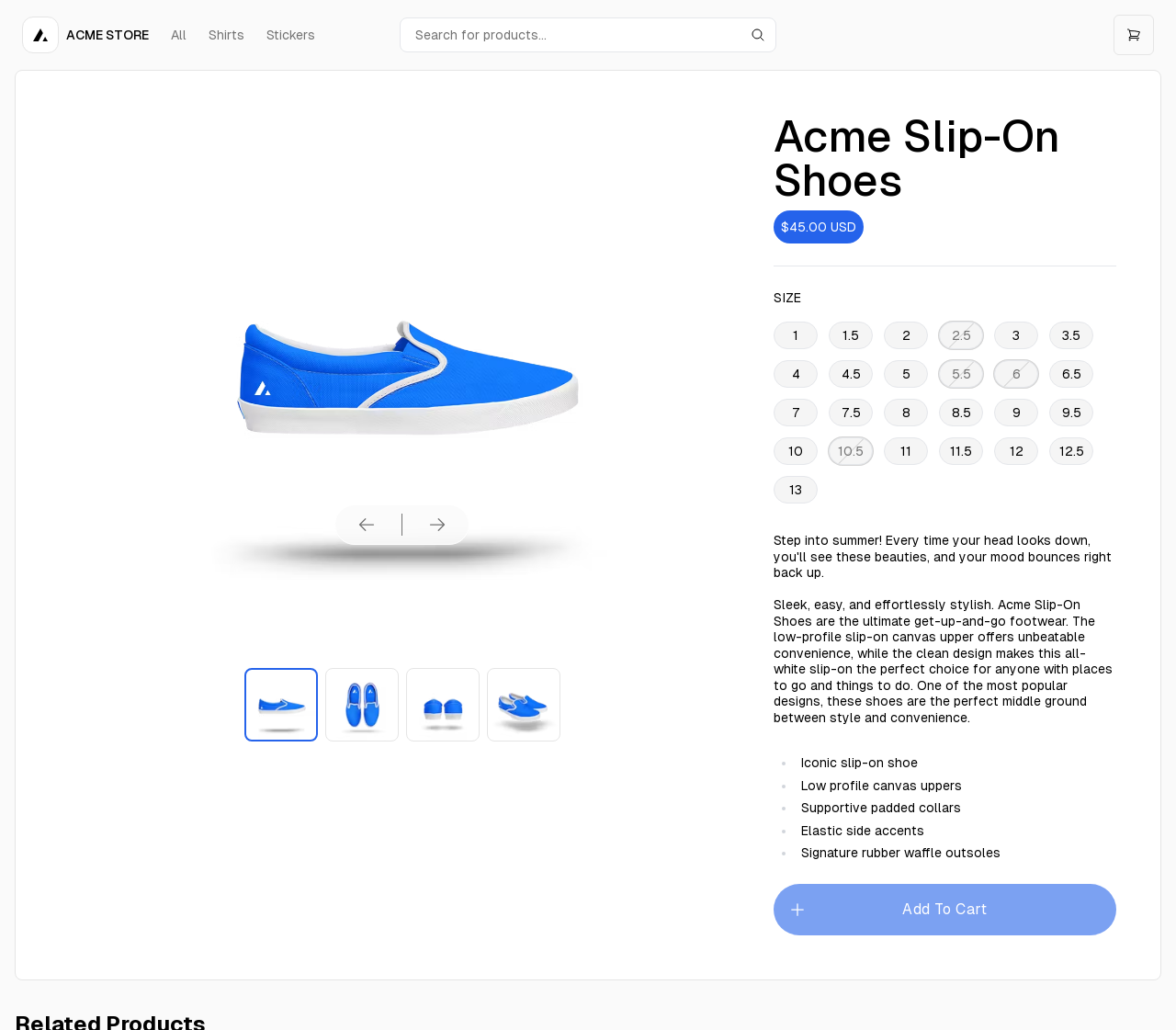What is the purpose of the elastic side accents on Acme Slip-On Shoes?
We need a detailed and meticulous answer to the question.

The purpose of the elastic side accents on Acme Slip-On Shoes can be inferred from the product description, which mentions that the shoes have 'supportive padded collars' and 'elastic side accents', suggesting that the elastic side accents provide additional support to the wearer.